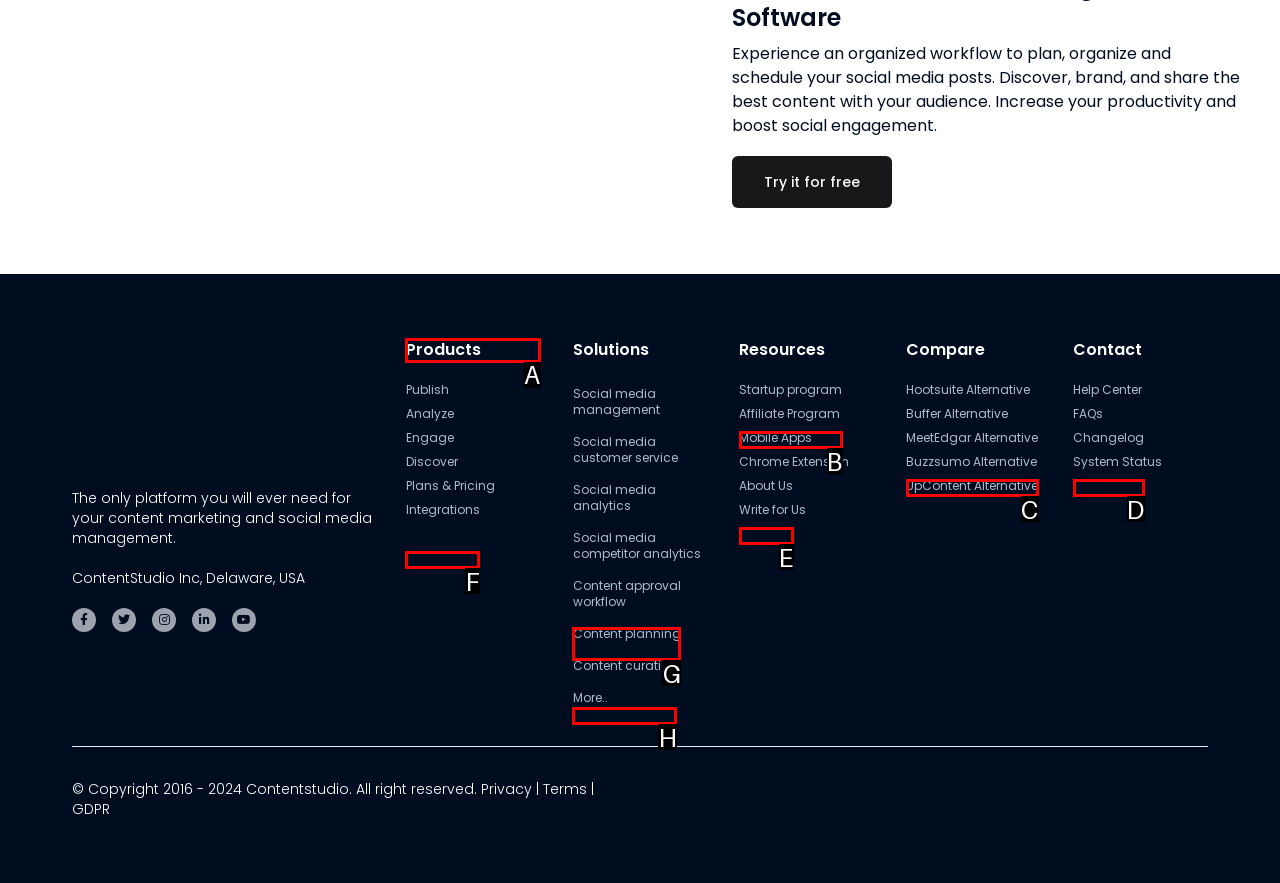Which lettered option should be clicked to achieve the task: Explore the Products? Choose from the given choices.

A